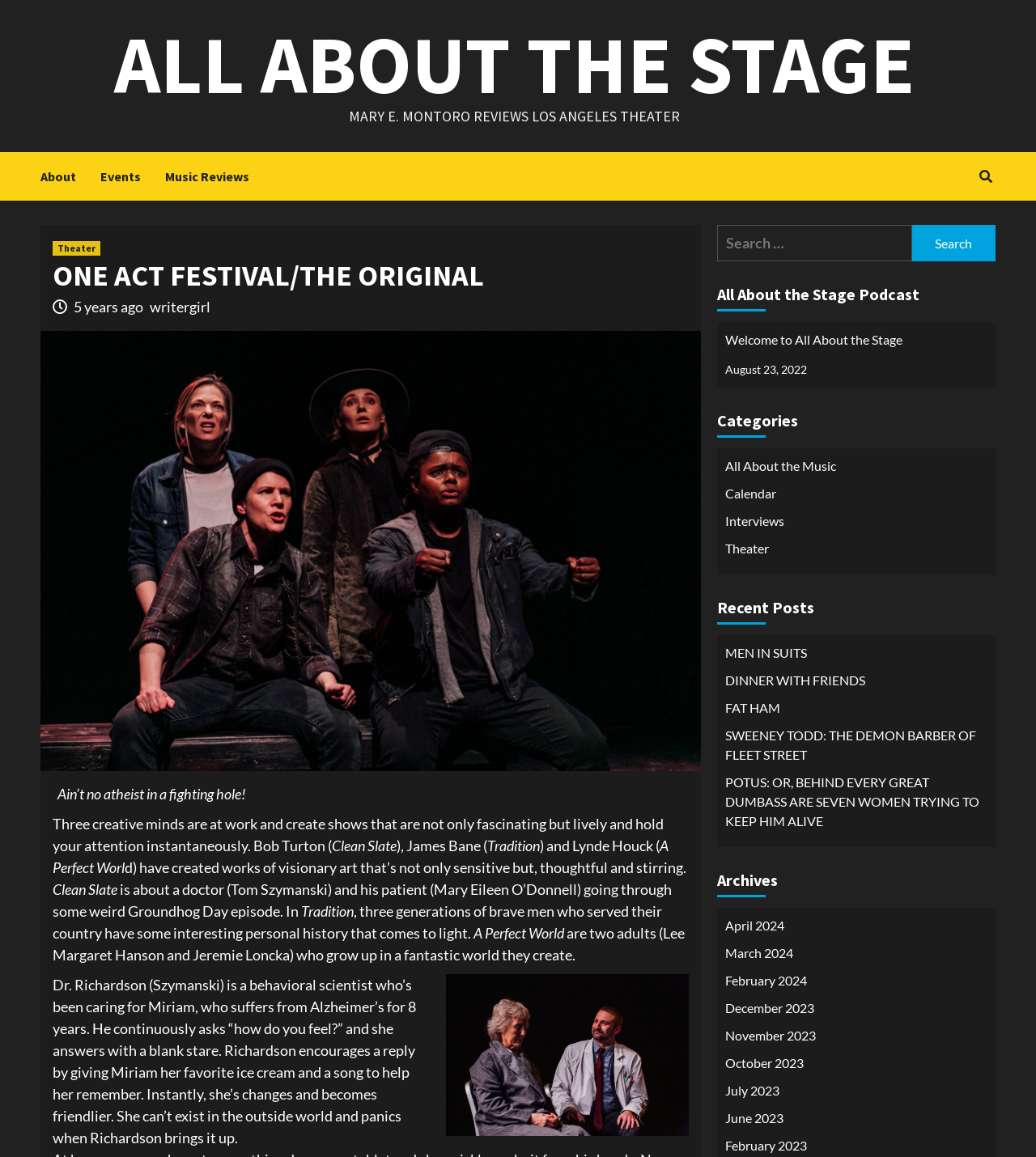What type of content is available on the website?
Answer the question in a detailed and comprehensive manner.

The webpage has various elements such as links to reviews, headings like 'All About the Stage Podcast', and static text elements mentioning plays and theater-related content, which suggests that the website provides theater reviews and podcasts.